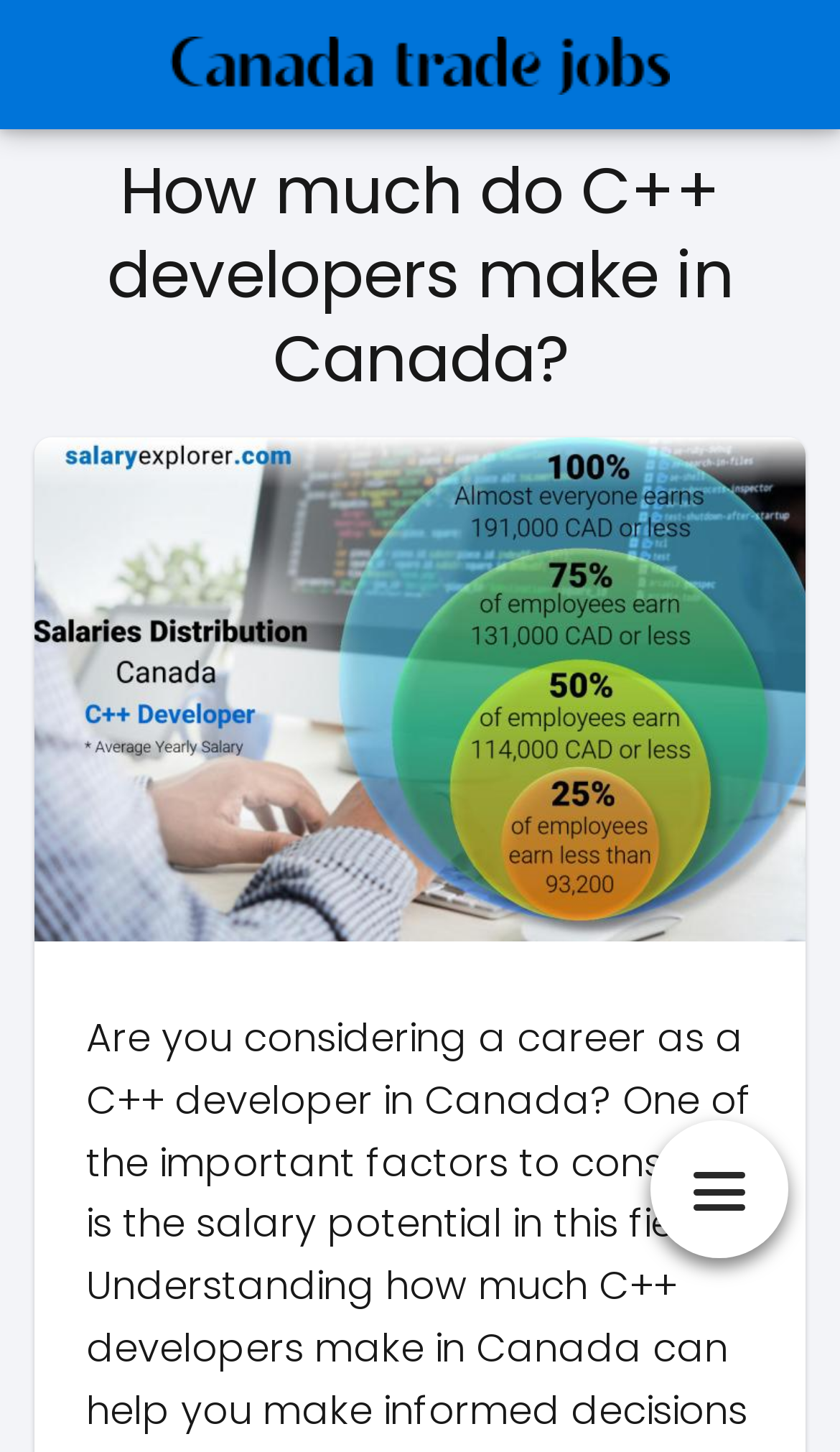What is the main heading displayed on the webpage? Please provide the text.

How much do C++ developers make in Canada?